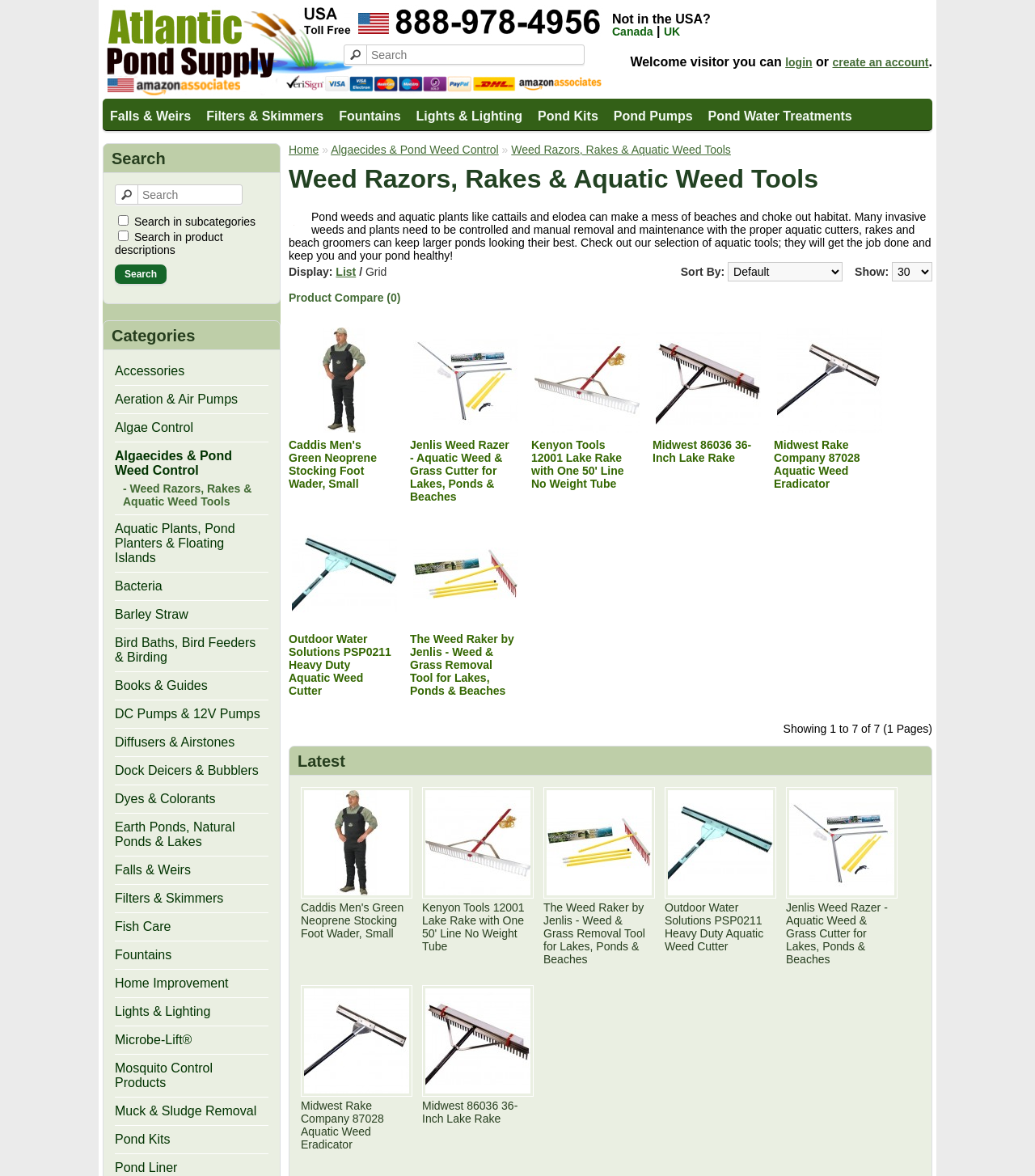Please provide a comprehensive answer to the question based on the screenshot: What is the function of the 'Search' textbox?

I determined the answer by looking at the textbox with the label 'Search' and the button next to it with the same text, which suggests that it is a search function to find products on the website.